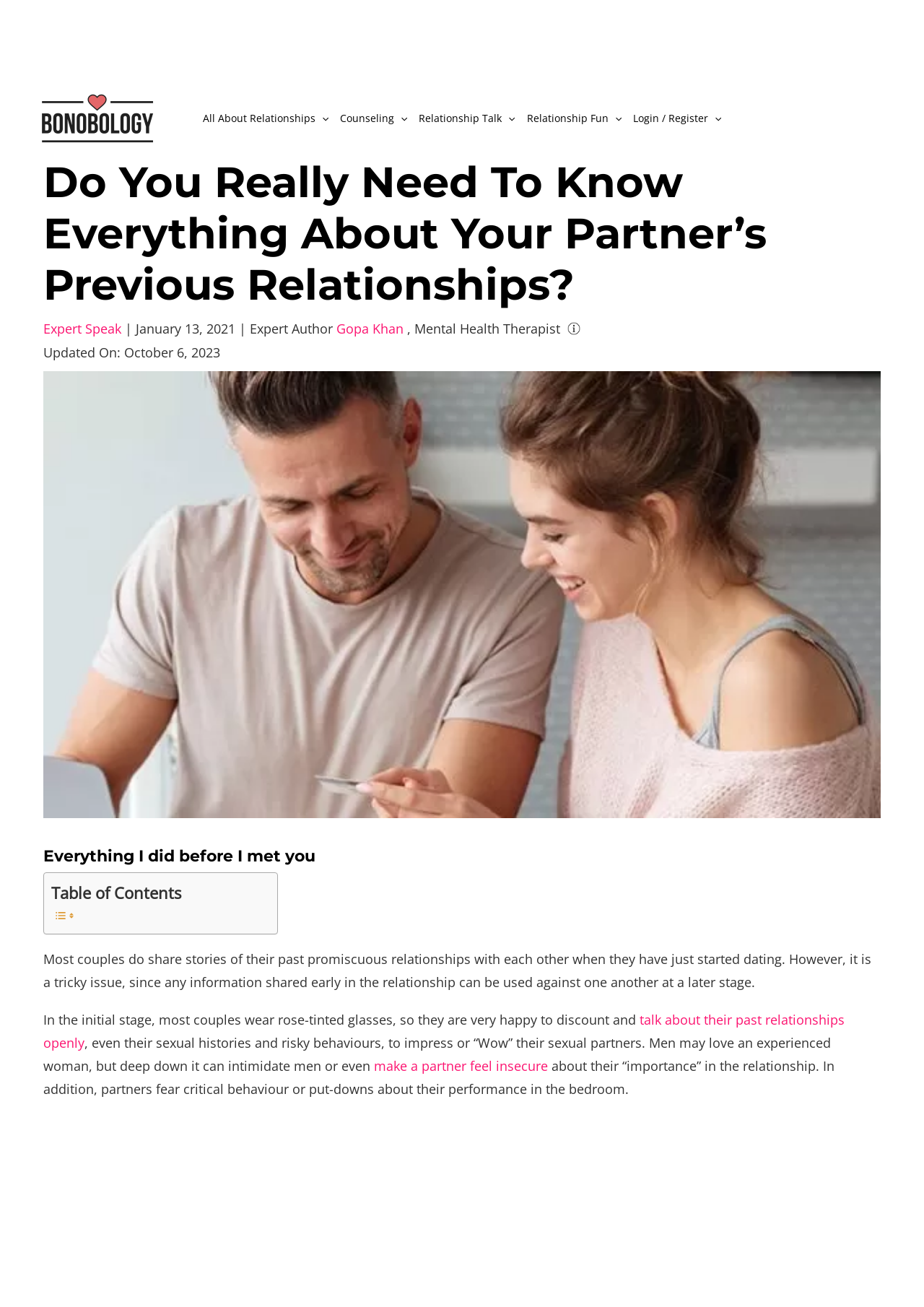Identify the bounding box of the UI element described as follows: "Neighbourhoods". Provide the coordinates as four float numbers in the range of 0 to 1 [left, top, right, bottom].

None